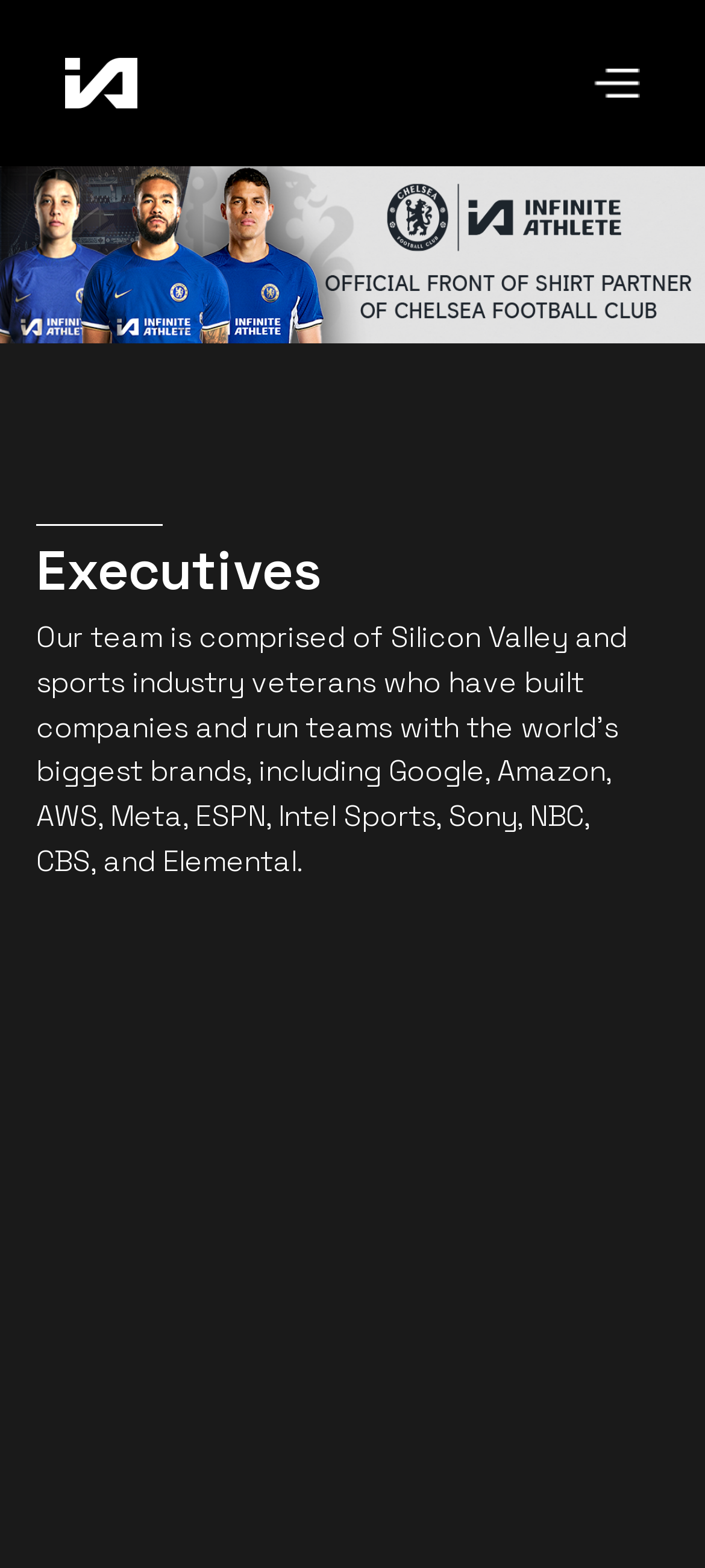Look at the image and write a detailed answer to the question: 
What is the section title above the team description?

The section title above the team description can be inferred from the heading element with the text 'Executives' which has a bounding box coordinate of [0.051, 0.347, 0.897, 0.381].